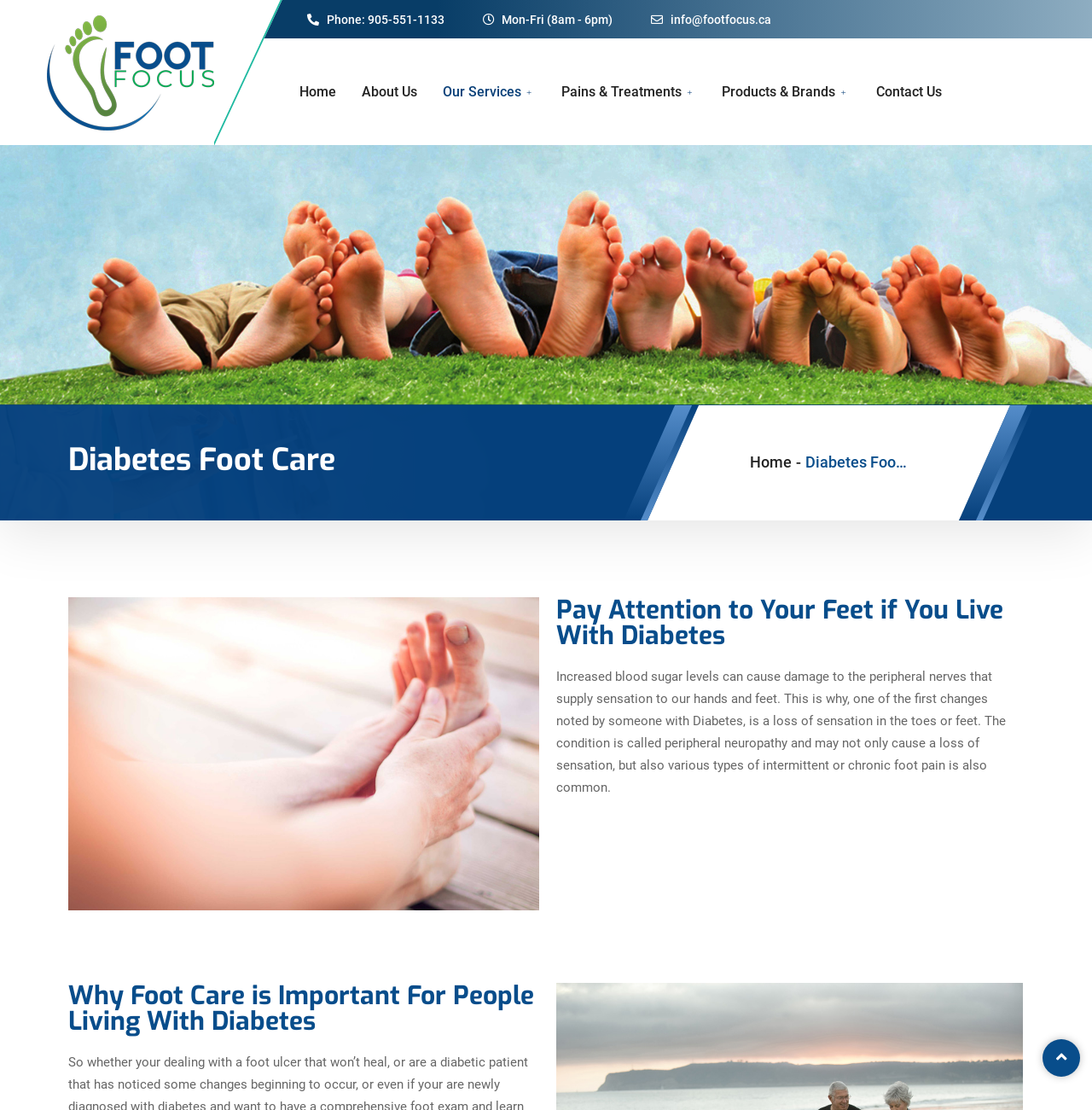Kindly determine the bounding box coordinates for the area that needs to be clicked to execute this instruction: "Contact us".

[0.802, 0.05, 0.862, 0.115]